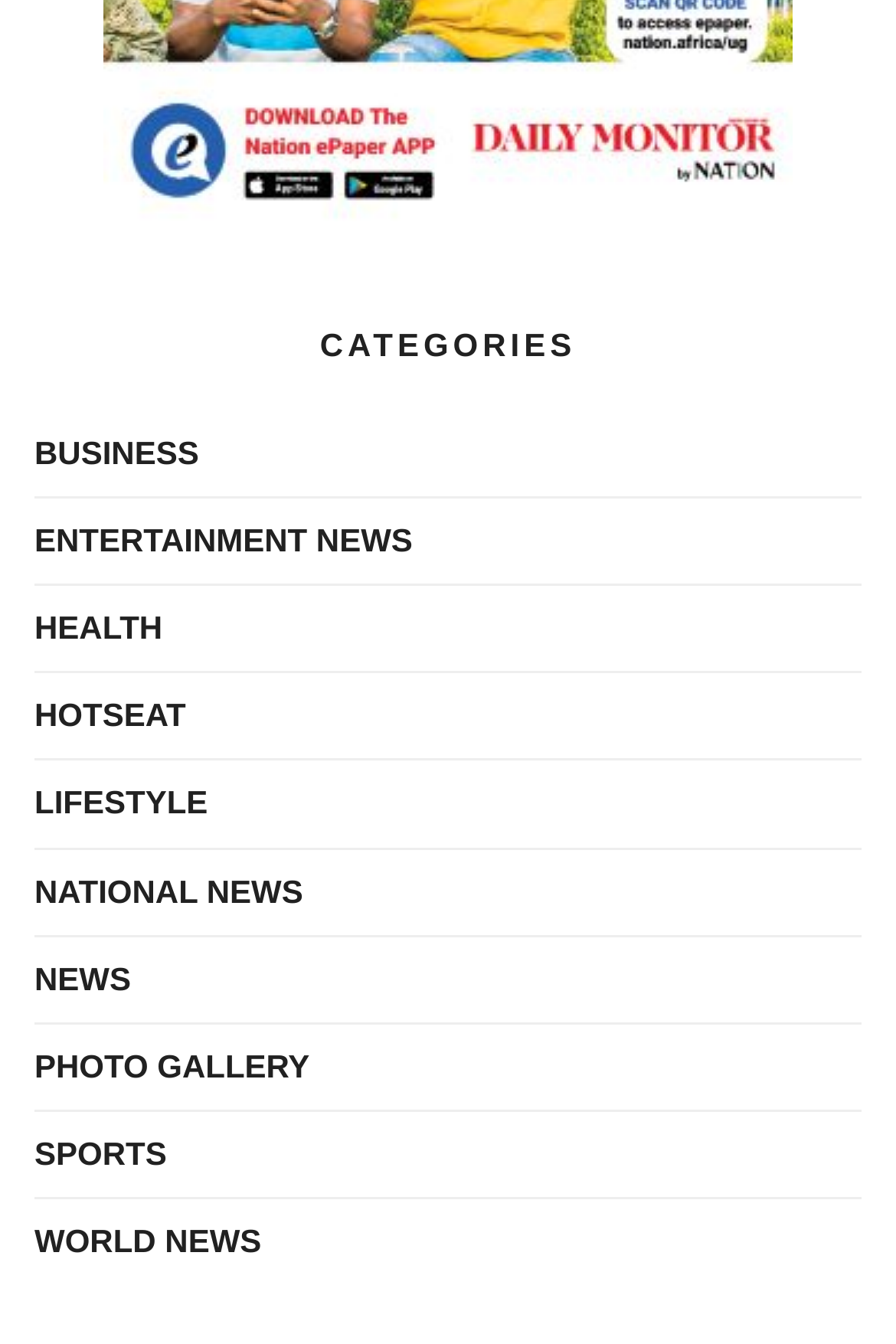Identify the bounding box coordinates of the section to be clicked to complete the task described by the following instruction: "view ENTERTAINMENT NEWS". The coordinates should be four float numbers between 0 and 1, formatted as [left, top, right, bottom].

[0.038, 0.381, 0.461, 0.424]